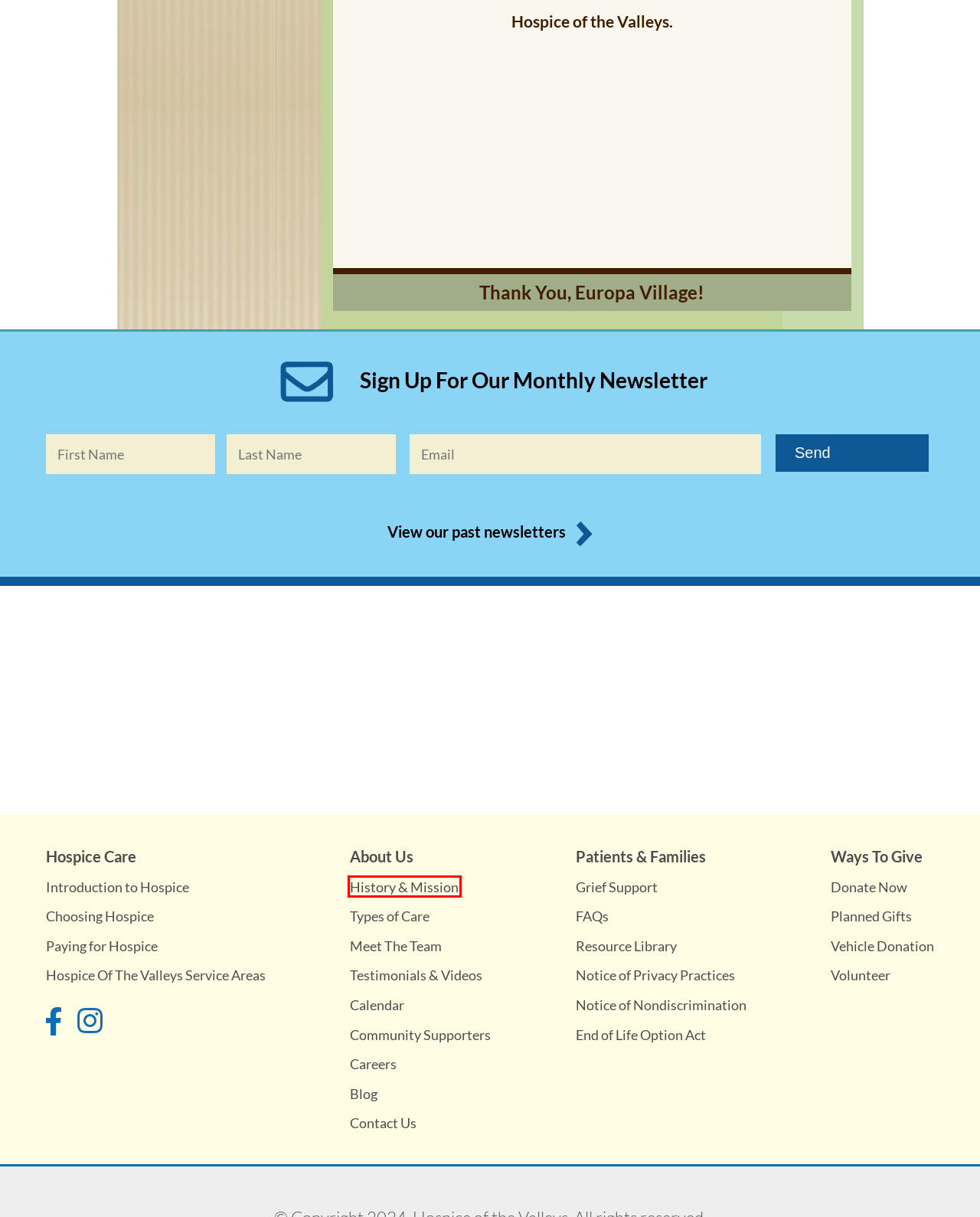Please examine the screenshot provided, which contains a red bounding box around a UI element. Select the webpage description that most accurately describes the new page displayed after clicking the highlighted element. Here are the candidates:
A. Careers - Hospice of the Valleys
B. Paying for Hospice - Hospice of the Valleys
C. History & Mission - Hospice of the Valleys
D. Contact - Hospice of the Valleys
E. Volunteers - Hospice of the Valleys
F. Patients and Families - Hospice of the Valleys
G. Areas Of Comfortable Coverage - Hospice Of The Valleys
H. Introduction To Hospice - Hospice of the Valleys

C